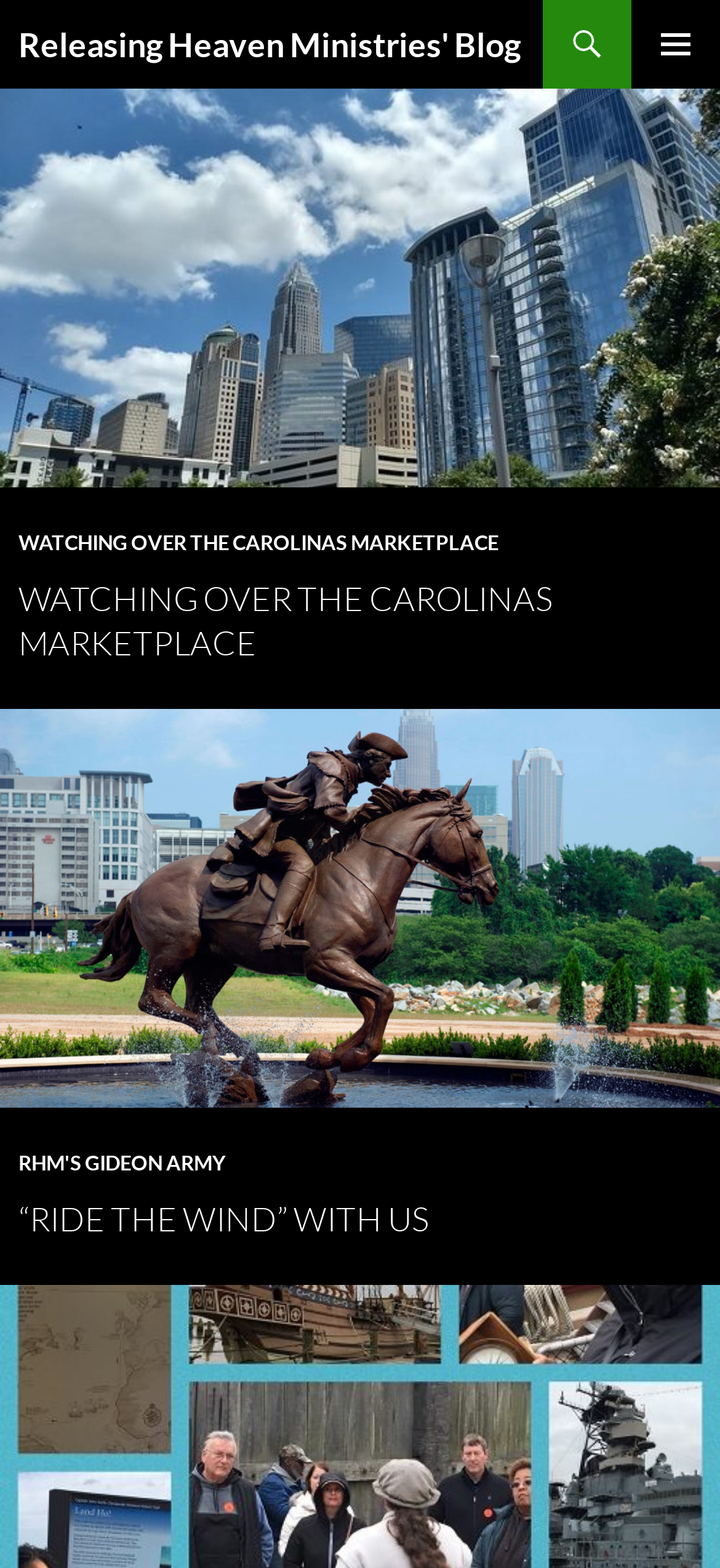Please find the bounding box for the UI component described as follows: "RHM's Gideon Army".

[0.026, 0.733, 0.313, 0.749]